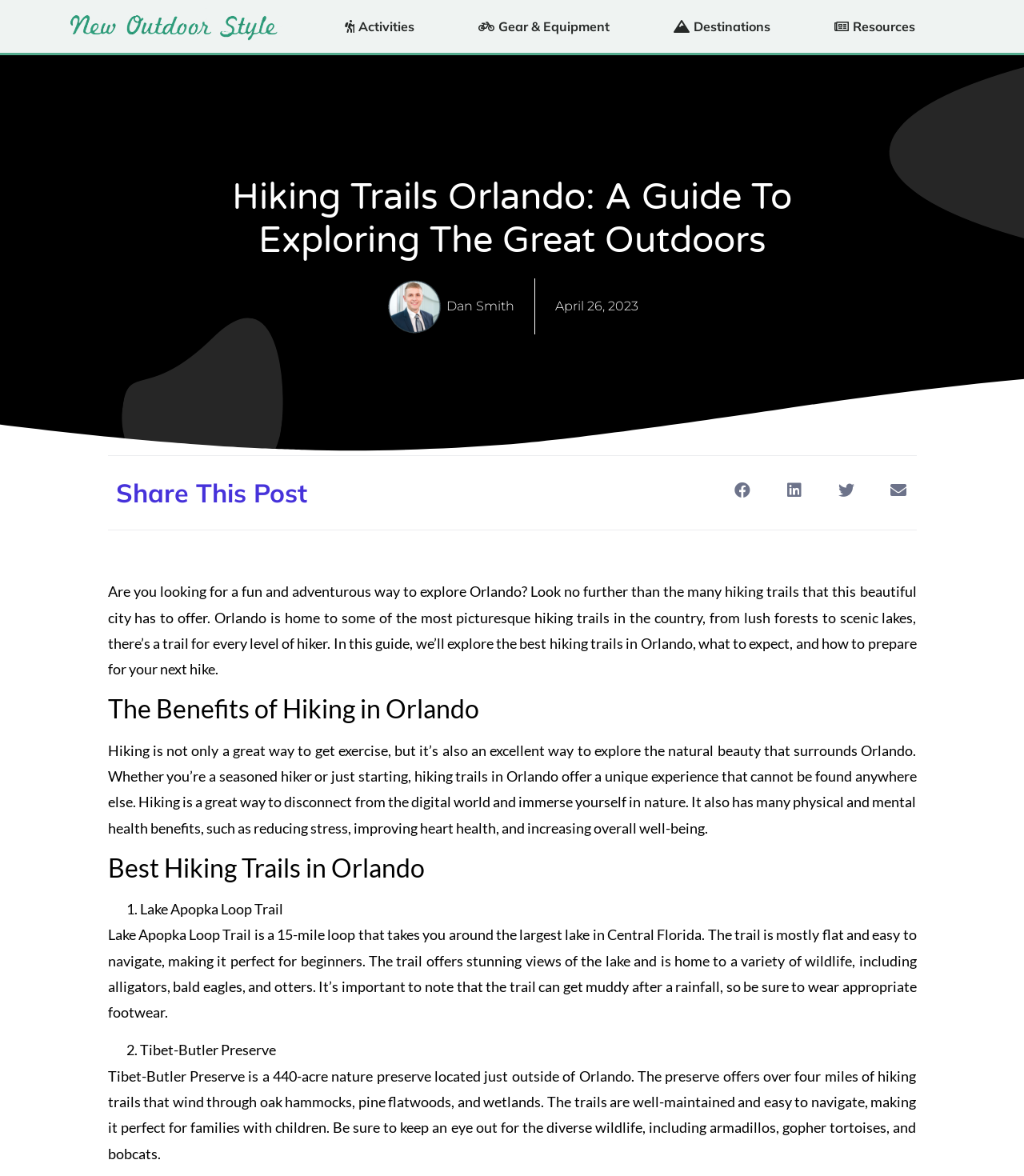Given the element description: "Services", predict the bounding box coordinates of this UI element. The coordinates must be four float numbers between 0 and 1, given as [left, top, right, bottom].

None